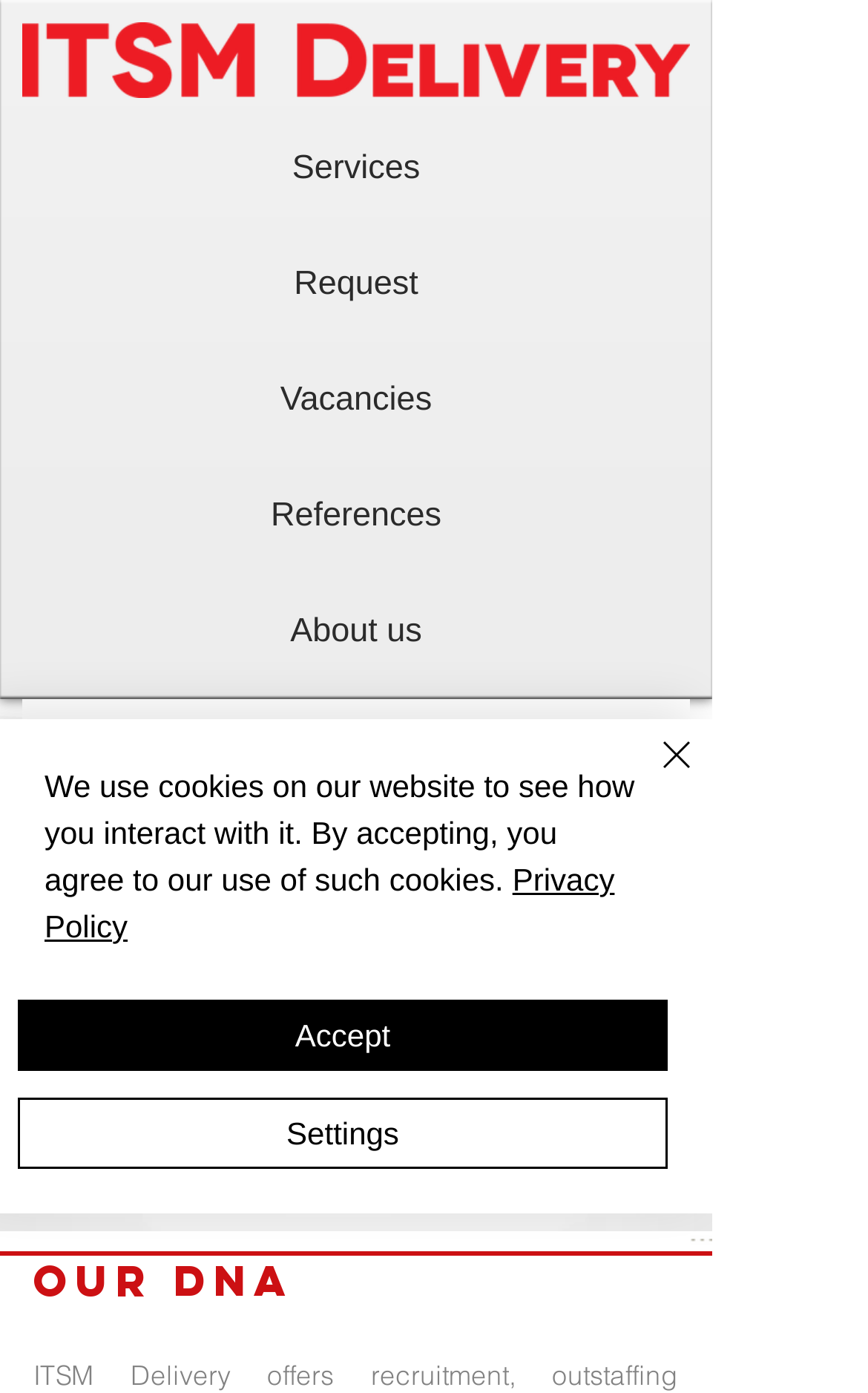Please identify the coordinates of the bounding box for the clickable region that will accomplish this instruction: "go to home page".

[0.026, 0.016, 0.795, 0.07]